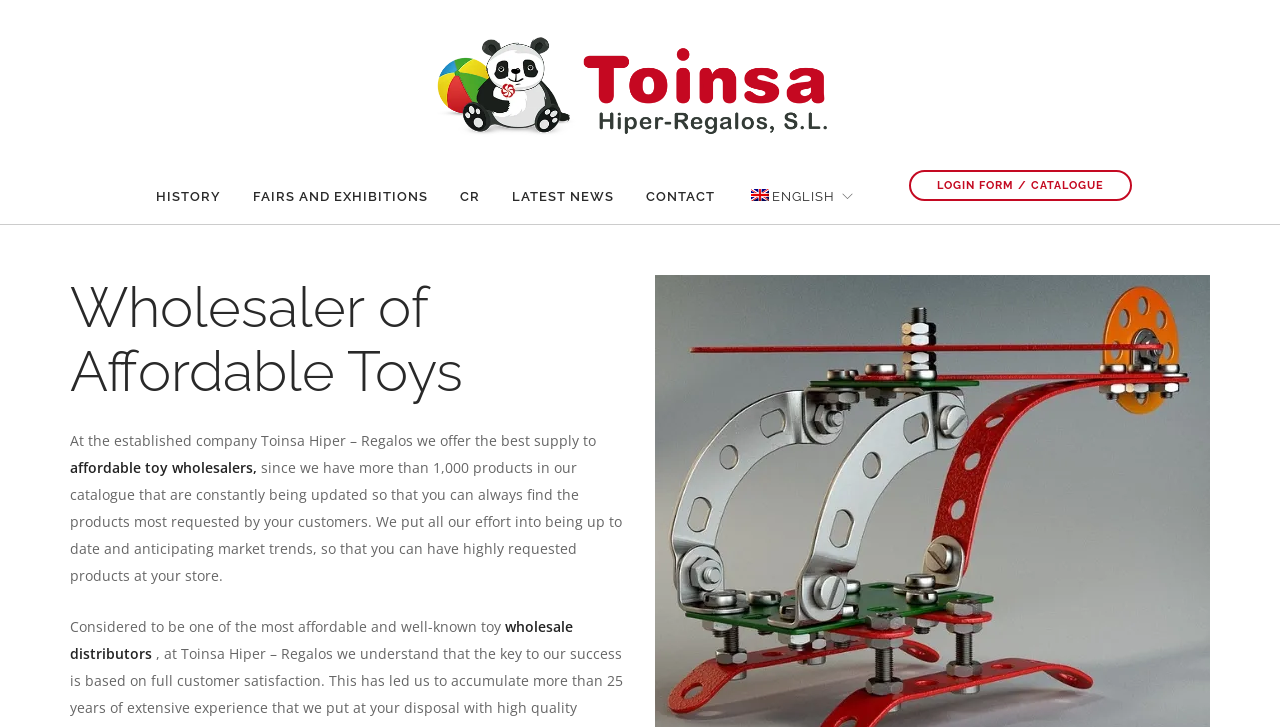Pinpoint the bounding box coordinates of the element that must be clicked to accomplish the following instruction: "switch to english". The coordinates should be in the format of four float numbers between 0 and 1, i.e., [left, top, right, bottom].

[0.583, 0.234, 0.653, 0.309]